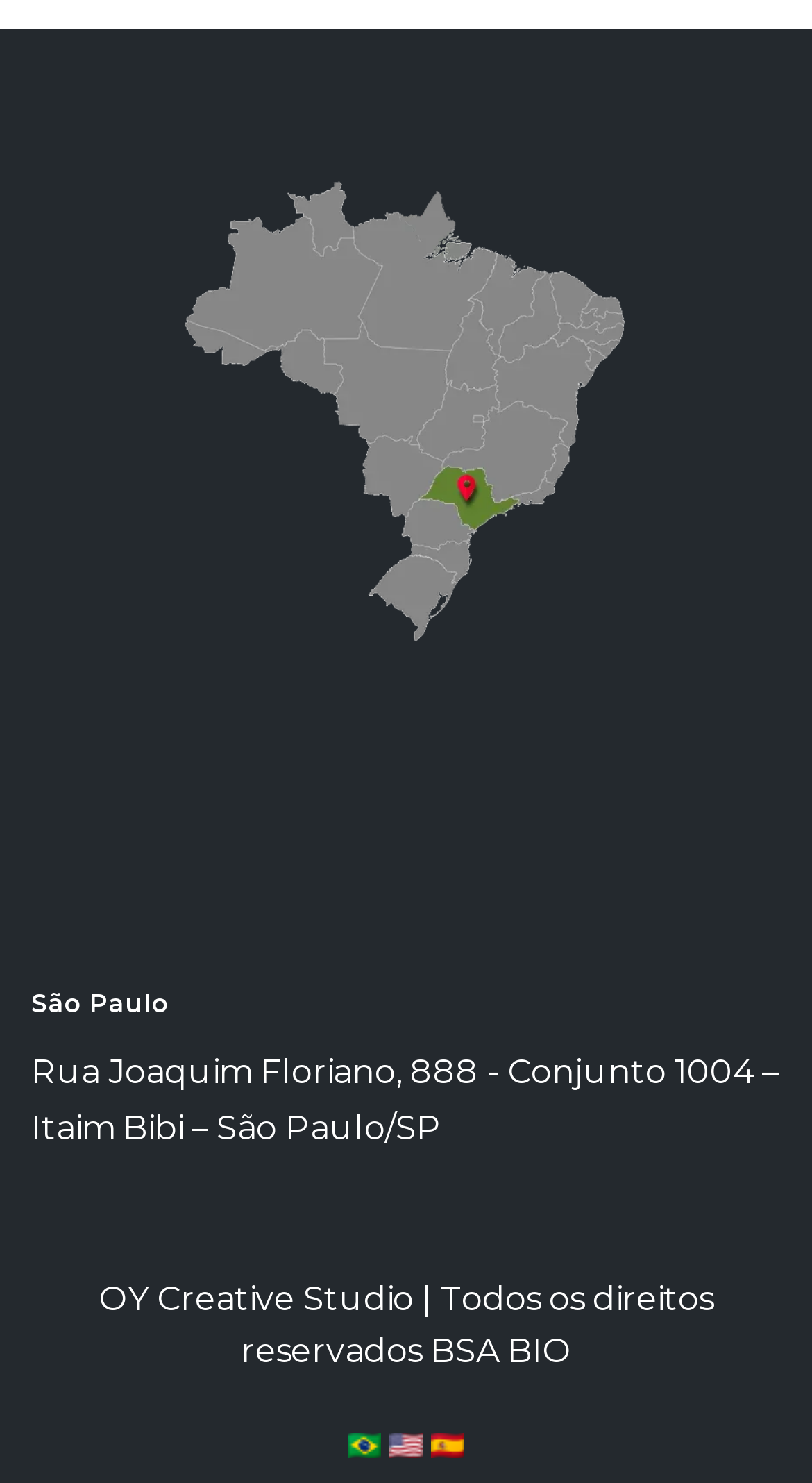Can you give a comprehensive explanation to the question given the content of the image?
What is the copyright information?

I found the copyright information by looking at the static text element that contains the copyright information, which is '| Todos os direitos reservados BSA BIO'.